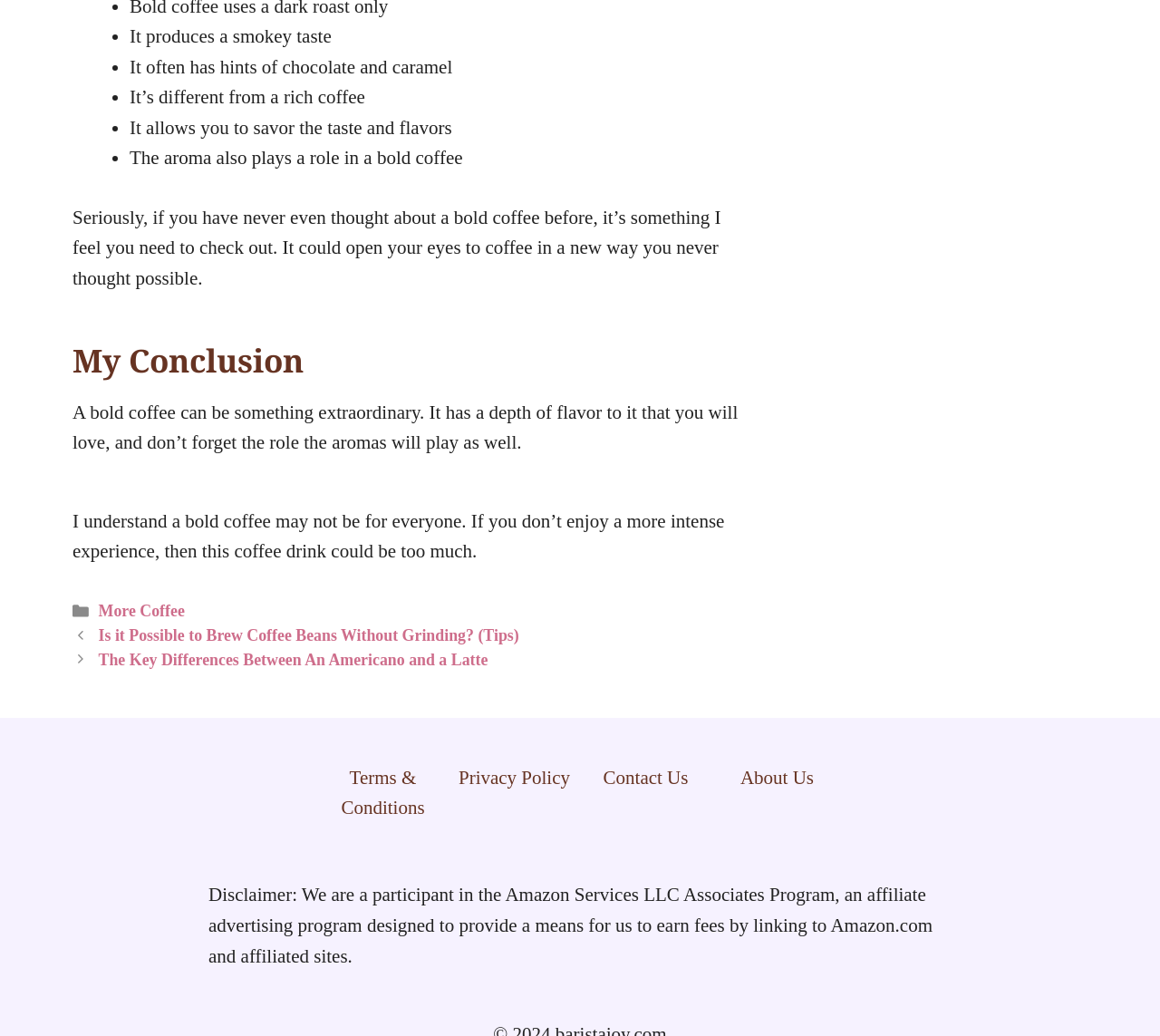Extract the bounding box of the UI element described as: "input value="1" parent_node: 1/36".

None